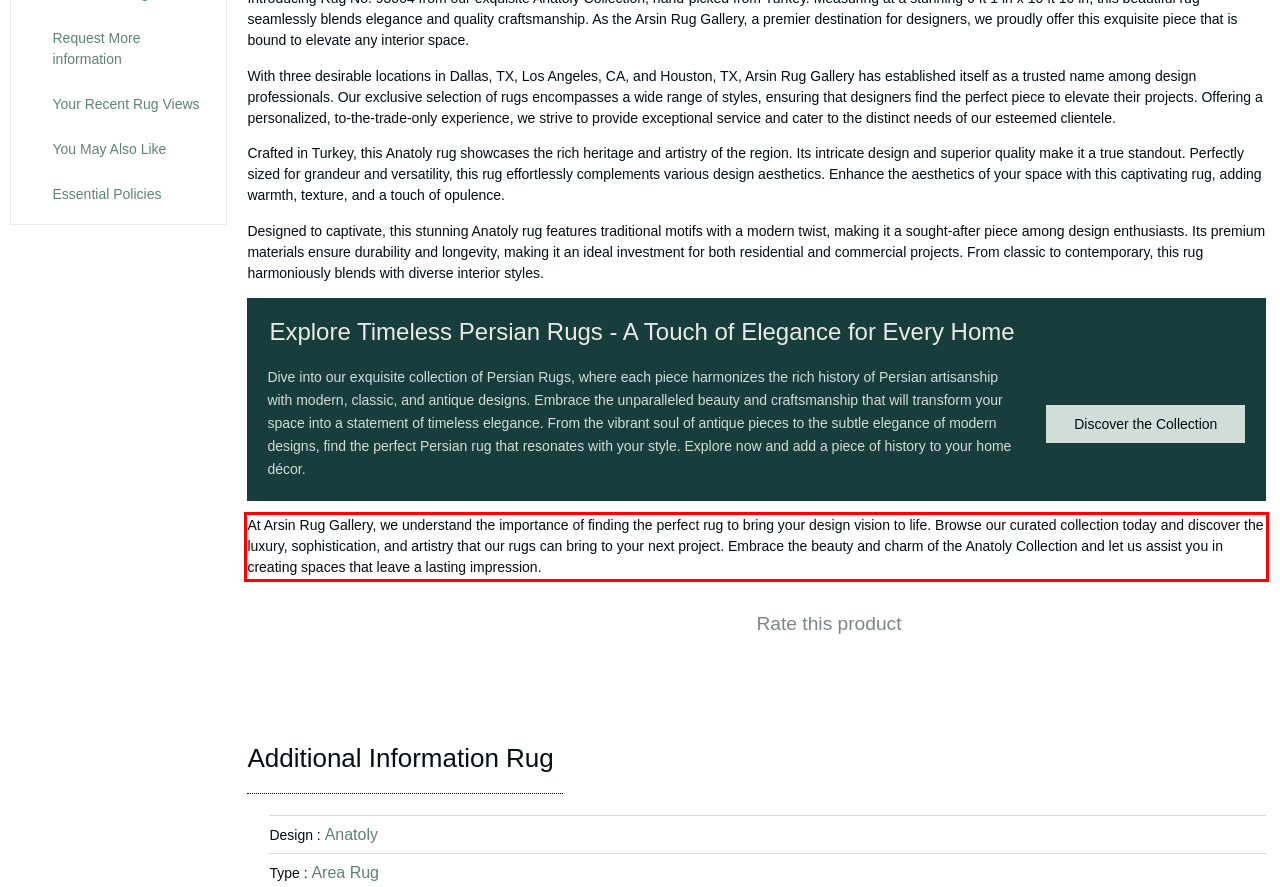Examine the webpage screenshot and use OCR to obtain the text inside the red bounding box.

At Arsin Rug Gallery, we understand the importance of finding the perfect rug to bring your design vision to life. Browse our curated collection today and discover the luxury, sophistication, and artistry that our rugs can bring to your next project. Embrace the beauty and charm of the Anatoly Collection and let us assist you in creating spaces that leave a lasting impression.